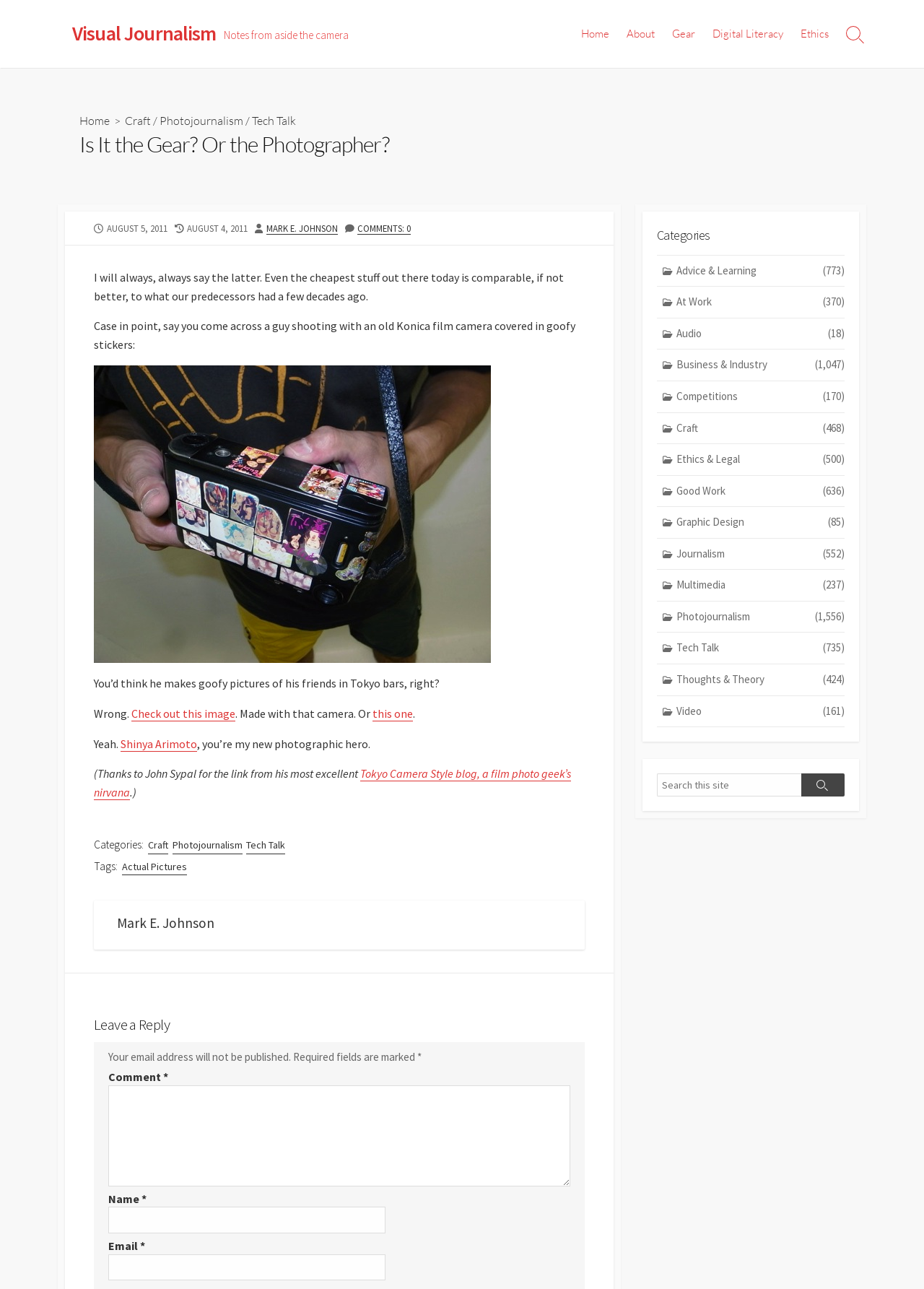Find the bounding box coordinates of the element to click in order to complete this instruction: "View the archives for December 2022". The bounding box coordinates must be four float numbers between 0 and 1, denoted as [left, top, right, bottom].

None